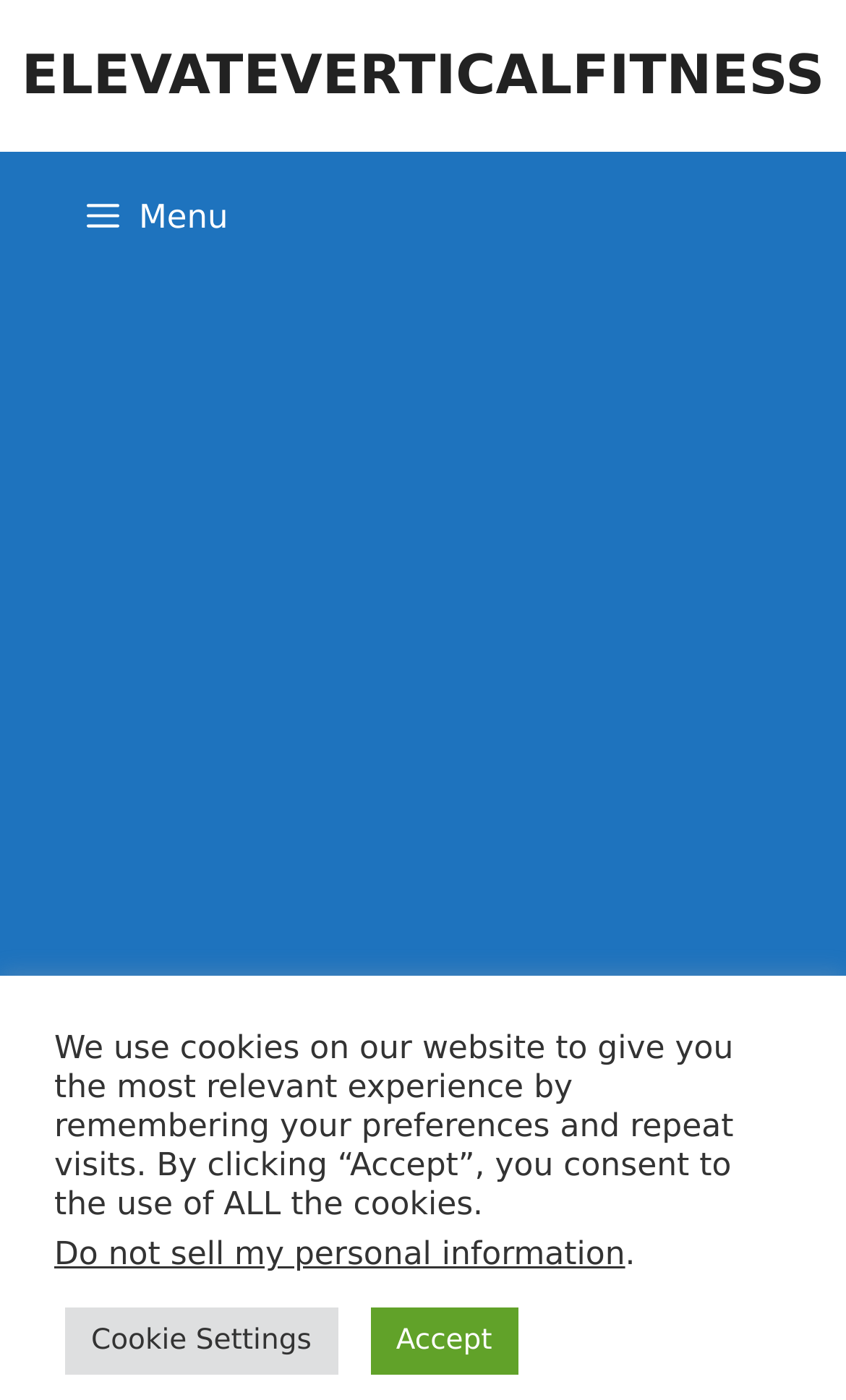Utilize the details in the image to thoroughly answer the following question: What is the purpose of the link 'Do not sell my personal information'?

The link 'Do not sell my personal information' is likely used to allow users to opt-out of the sale of their personal information, as it is located in the cookie settings section of the page.